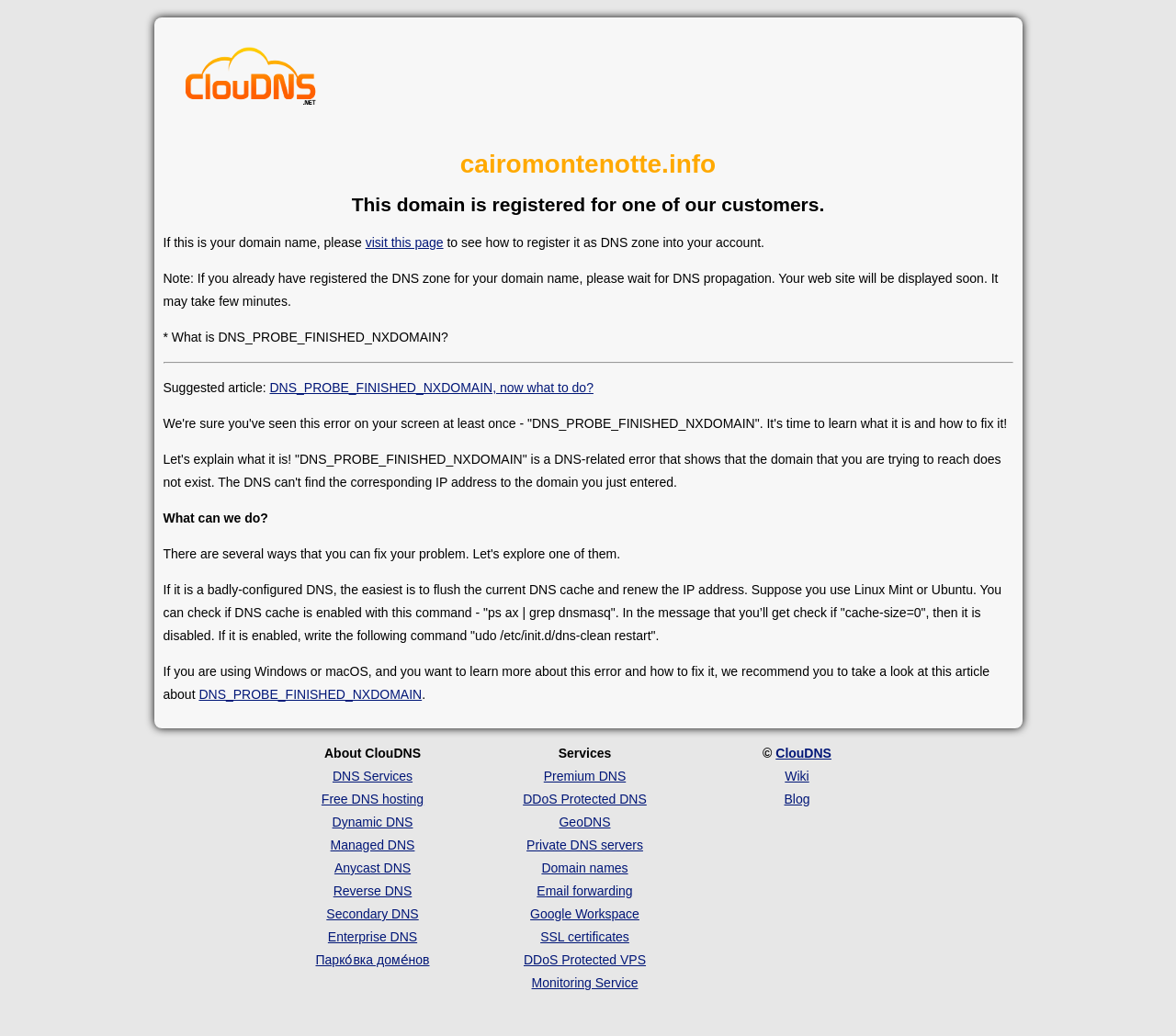Find the bounding box coordinates of the element I should click to carry out the following instruction: "learn about Cloud DNS".

[0.154, 0.043, 0.271, 0.113]